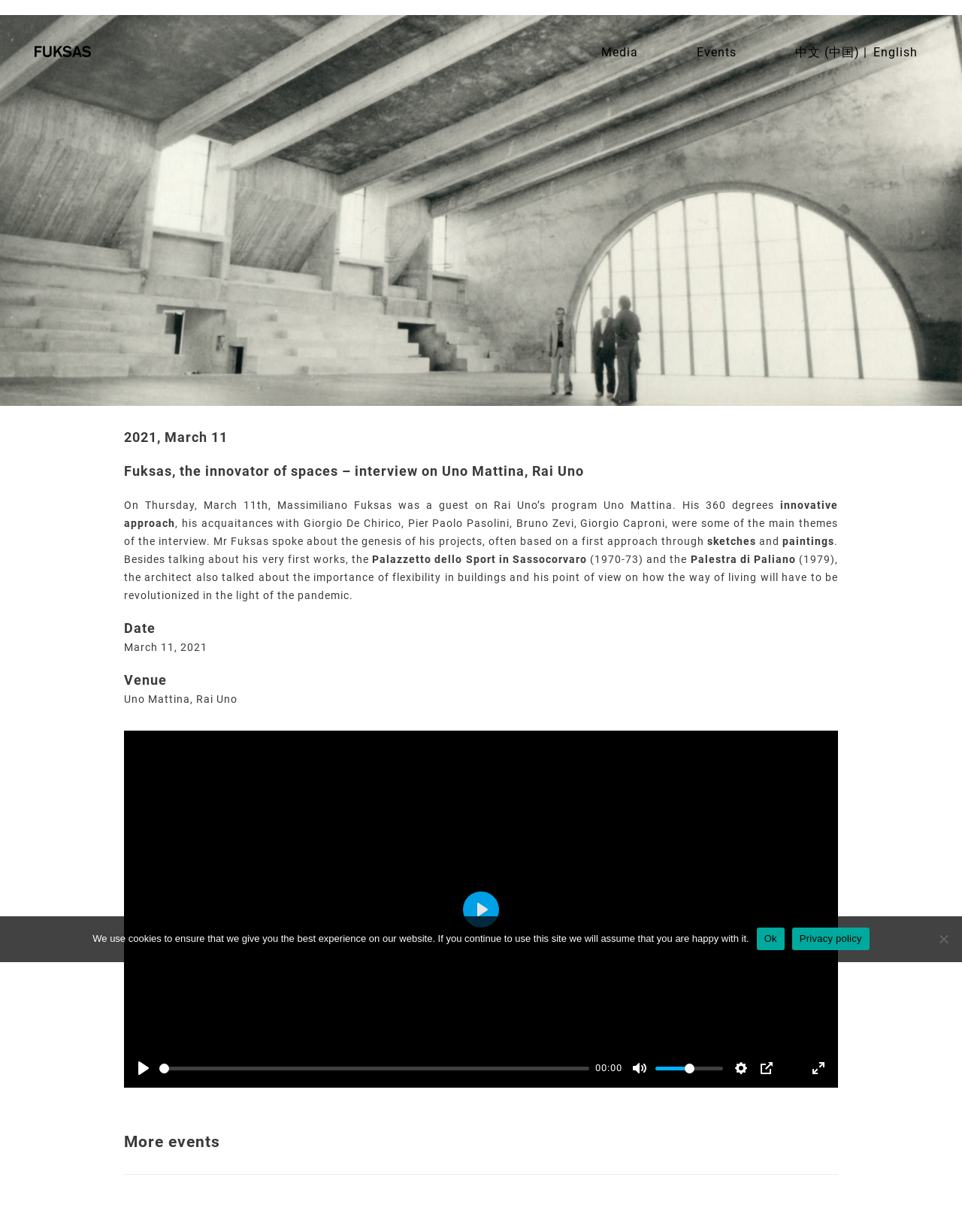Please answer the following question as detailed as possible based on the image: 
What is the name of the program where Massimiliano Fuksas was a guest?

I found the answer by reading the article section, where it is mentioned that Massimiliano Fuksas was a guest on Rai Uno's program Uno Mattina.